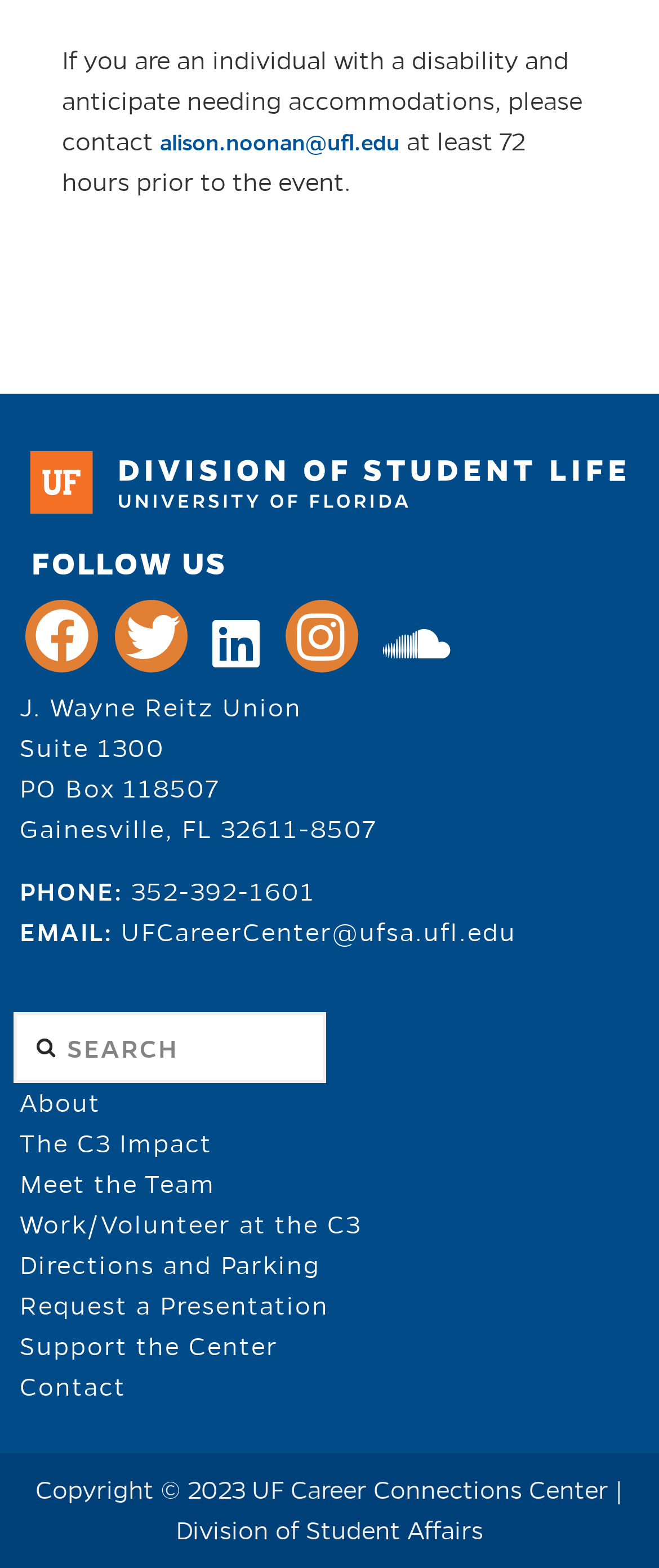Determine the bounding box coordinates of the section I need to click to execute the following instruction: "search for something". Provide the coordinates as four float numbers between 0 and 1, i.e., [left, top, right, bottom].

[0.02, 0.645, 0.495, 0.691]